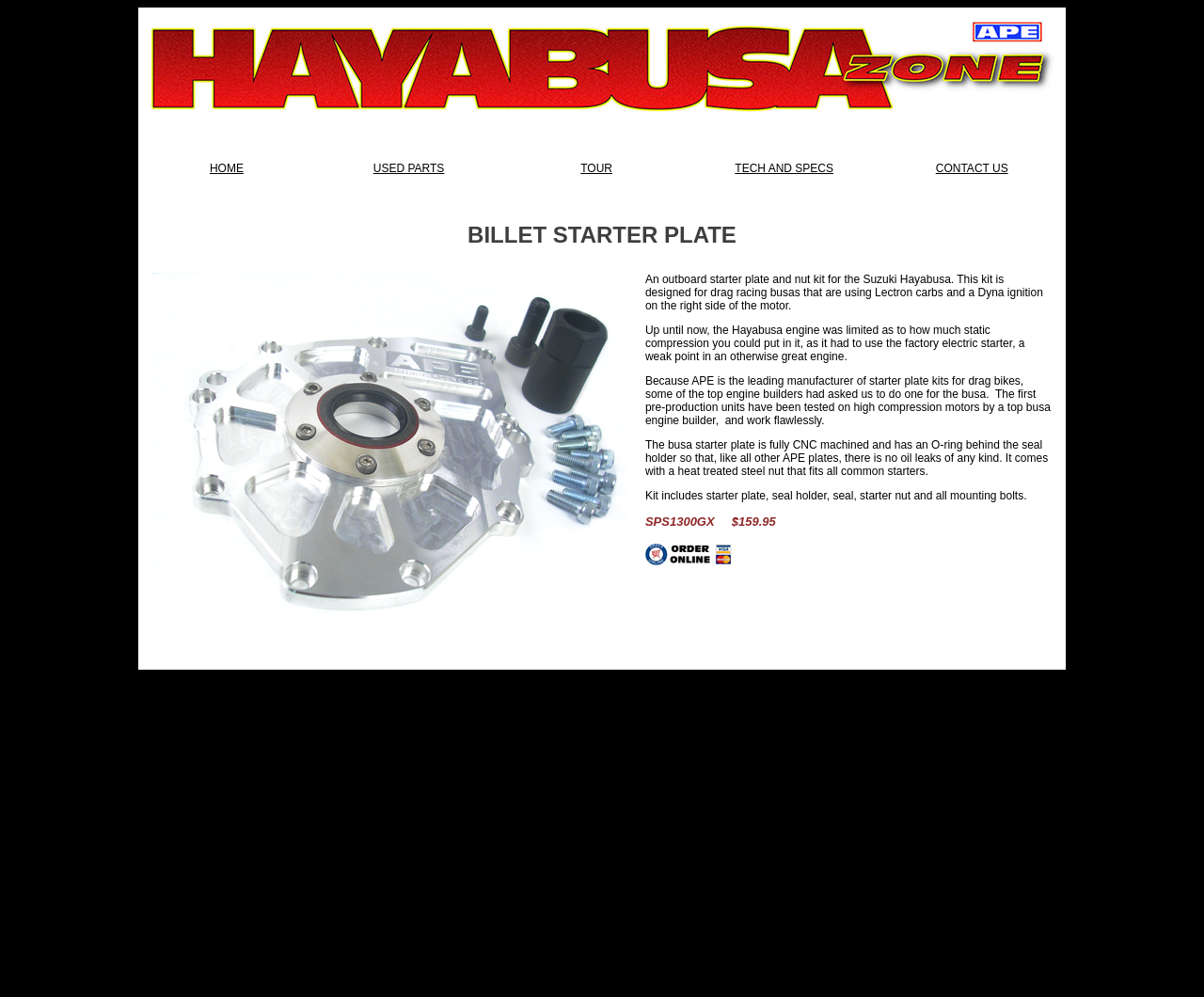What type of engine is the product designed for?
Please provide a single word or phrase based on the screenshot.

Suzuki Hayabusa